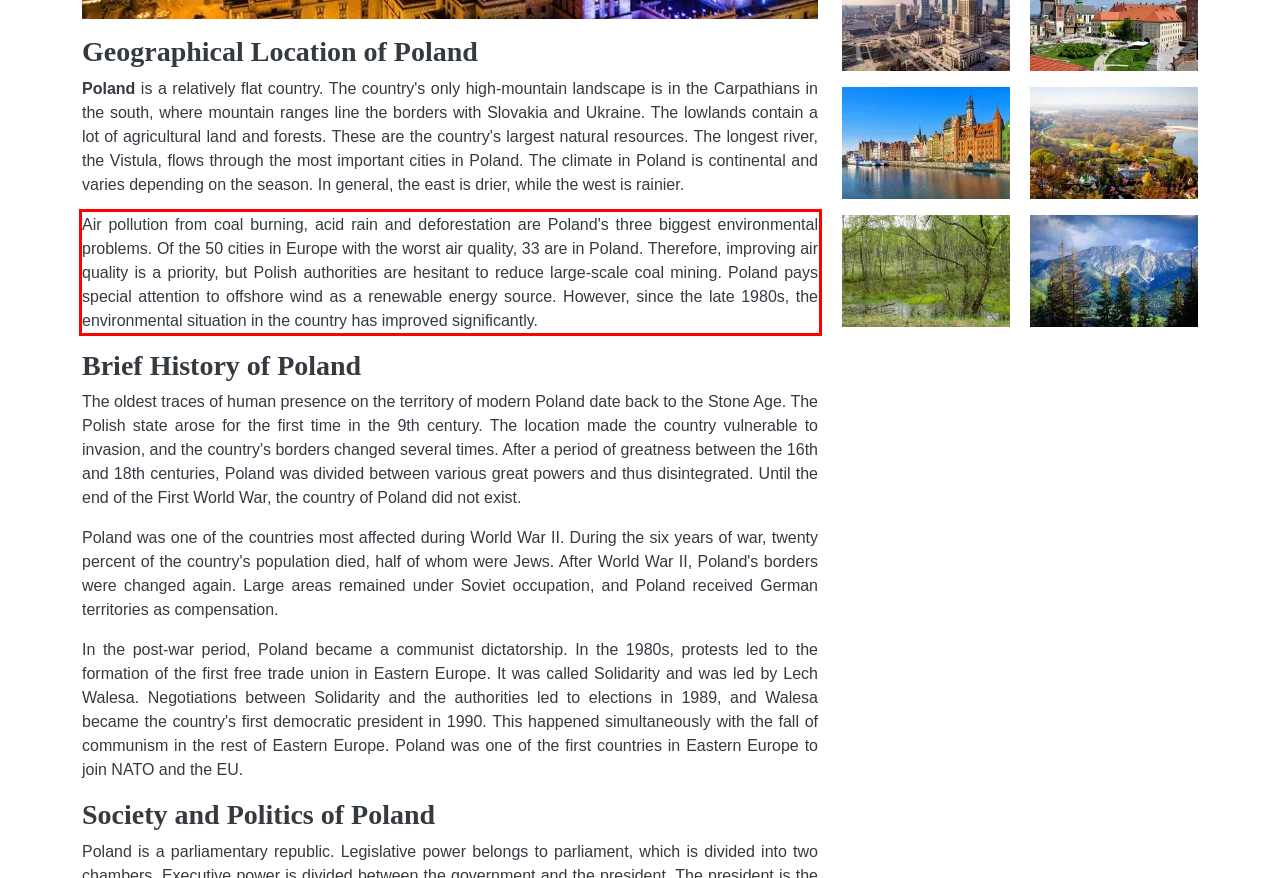Given a screenshot of a webpage containing a red rectangle bounding box, extract and provide the text content found within the red bounding box.

Air pollution from coal burning, acid rain and deforestation are Poland's three biggest environmental problems. Of the 50 cities in Europe with the worst air quality, 33 are in Poland. Therefore, improving air quality is a priority, but Polish authorities are hesitant to reduce large-scale coal mining. Poland pays special attention to offshore wind as a renewable energy source. However, since the late 1980s, the environmental situation in the country has improved significantly.